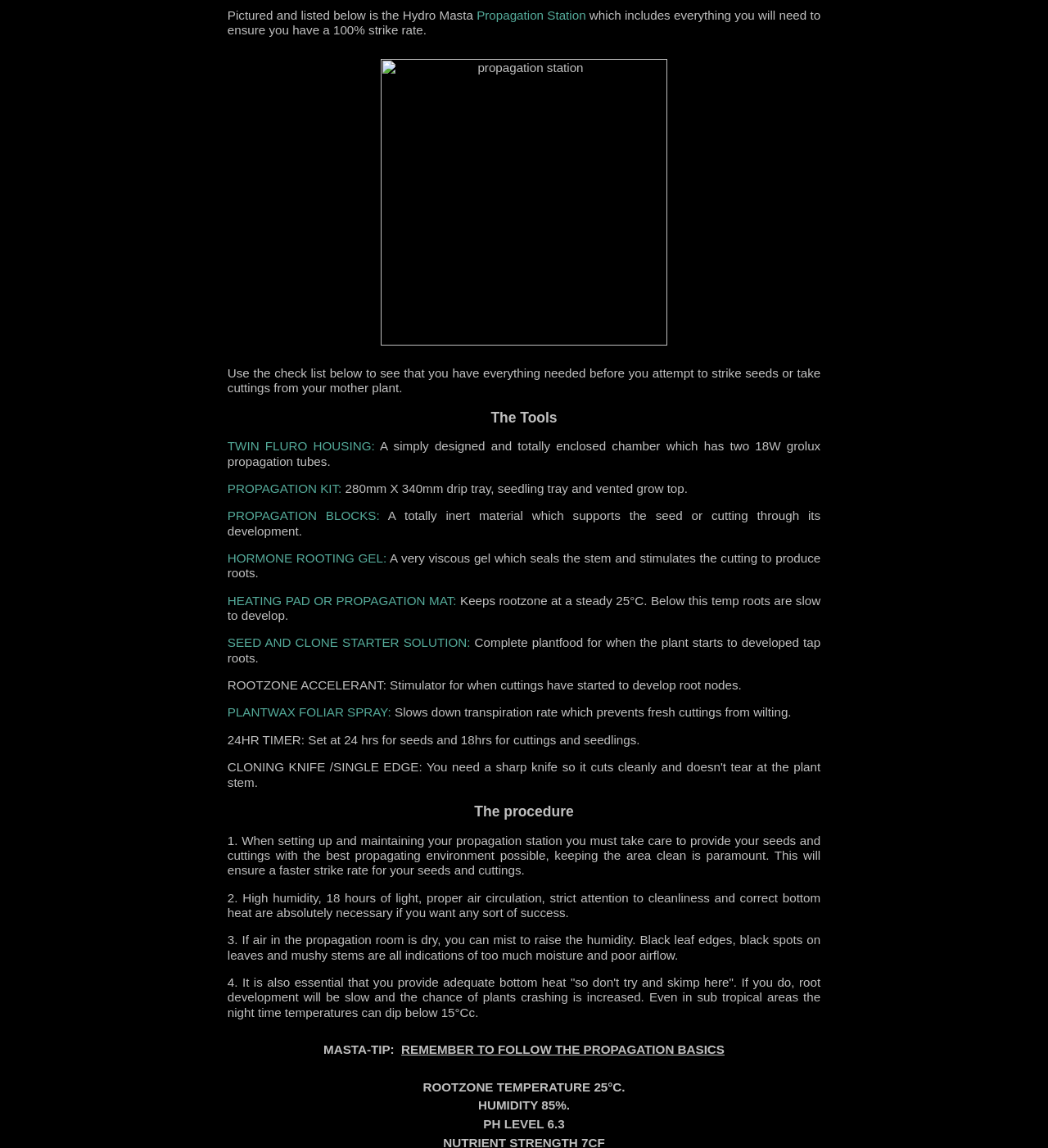Determine the bounding box coordinates of the clickable element necessary to fulfill the instruction: "Learn about 'PLANTWAX FOLIAR SPRAY:'". Provide the coordinates as four float numbers within the 0 to 1 range, i.e., [left, top, right, bottom].

[0.217, 0.614, 0.373, 0.627]